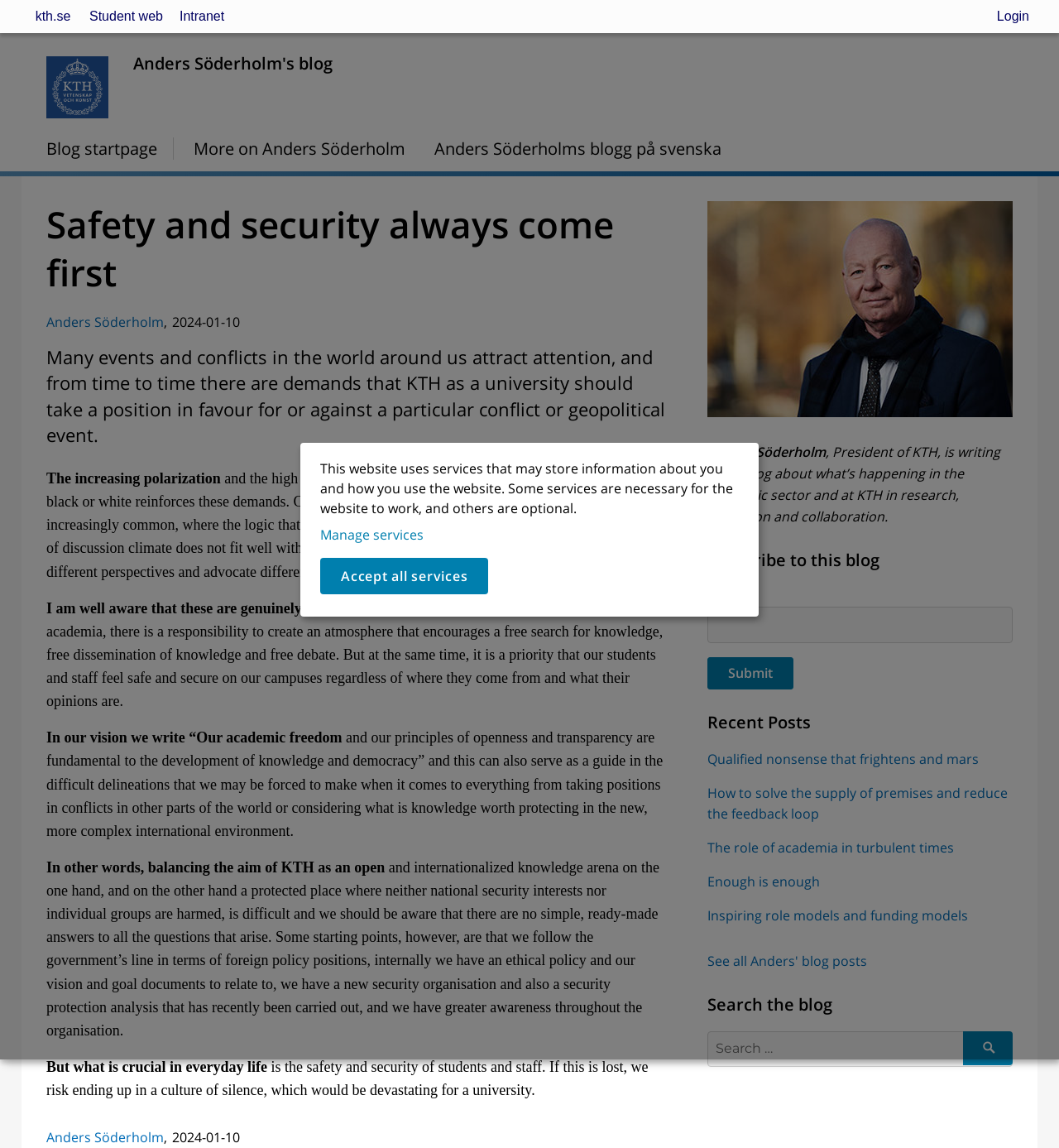Locate the bounding box coordinates of the item that should be clicked to fulfill the instruction: "View the contributor bio of Nick J. Welle".

None